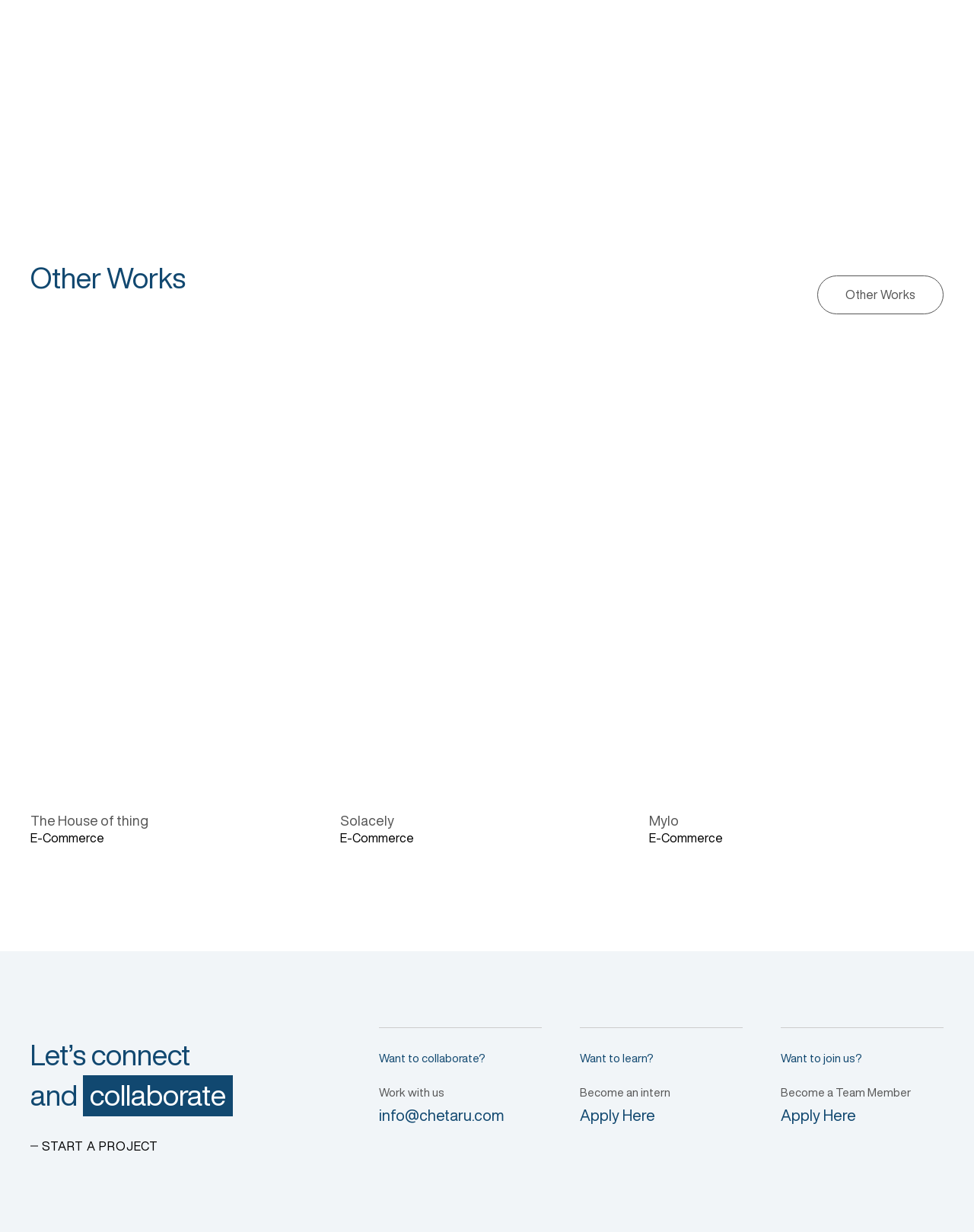Use a single word or phrase to answer the question:
How many social media sharing links are there?

4